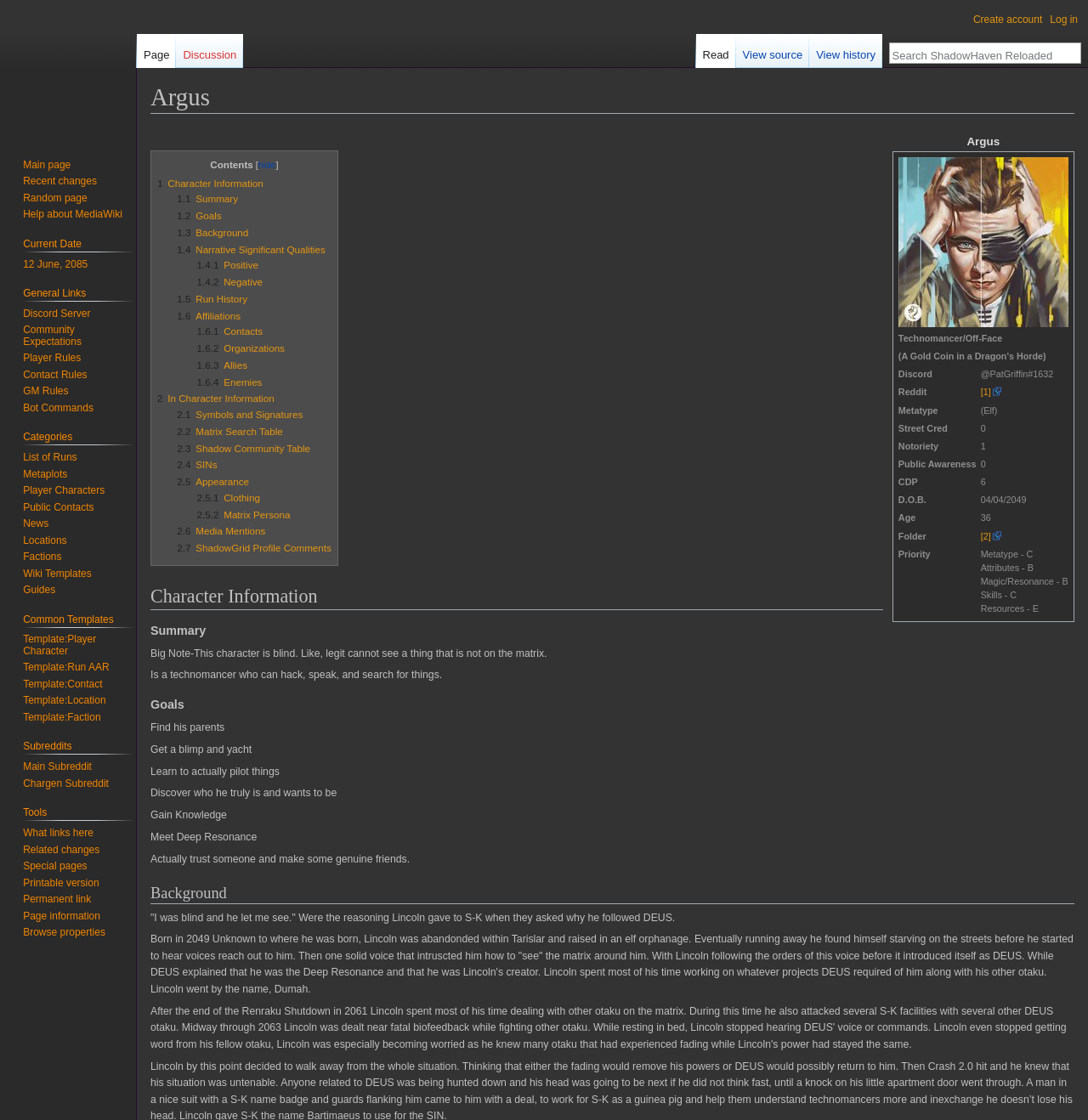What is the character's street cred?
Please use the image to provide an in-depth answer to the question.

The character's street cred is 0, which is mentioned in the table under the rowheader 'Street Cred'.